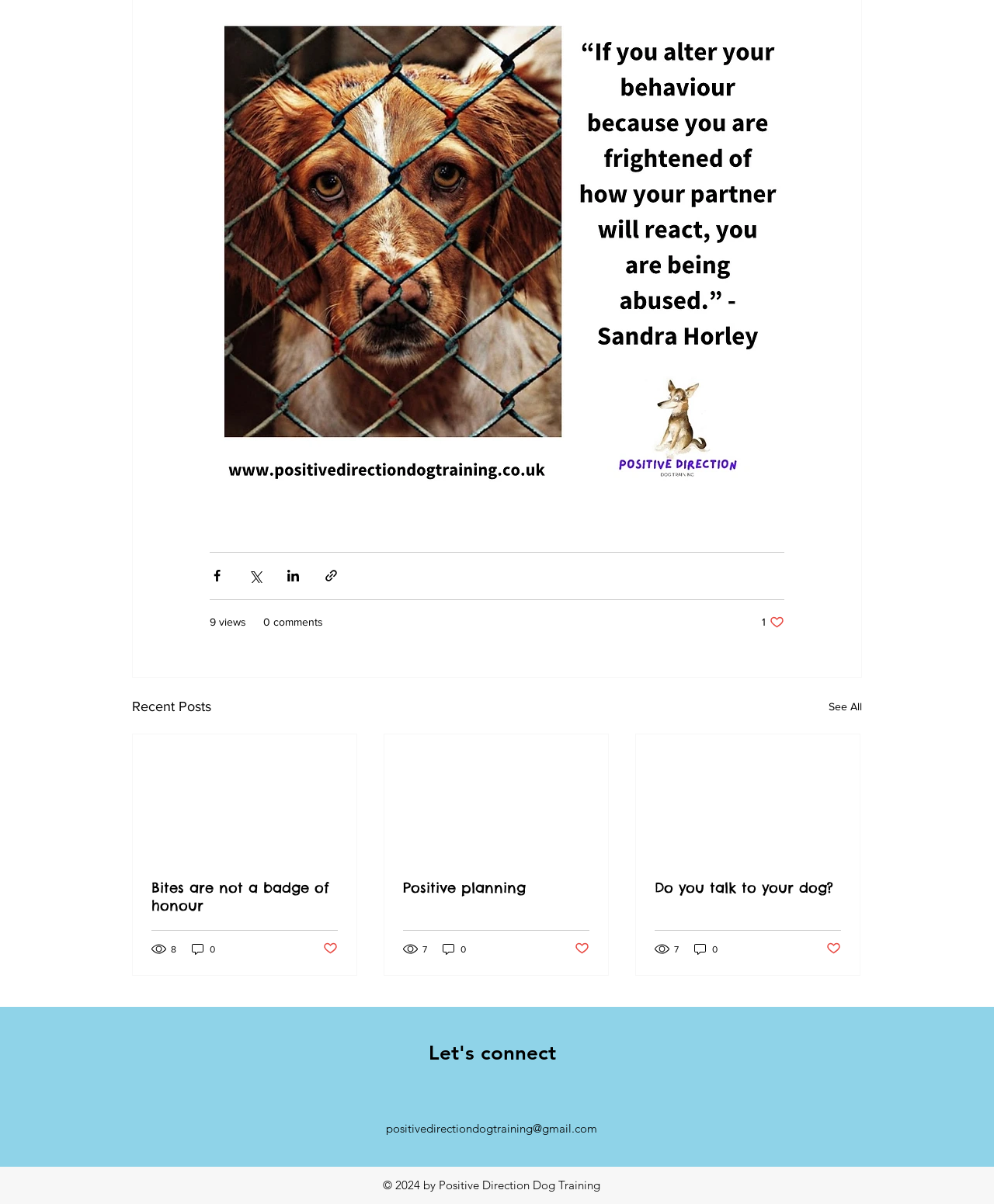Find the UI element described as: "9 views" and predict its bounding box coordinates. Ensure the coordinates are four float numbers between 0 and 1, [left, top, right, bottom].

[0.211, 0.51, 0.248, 0.523]